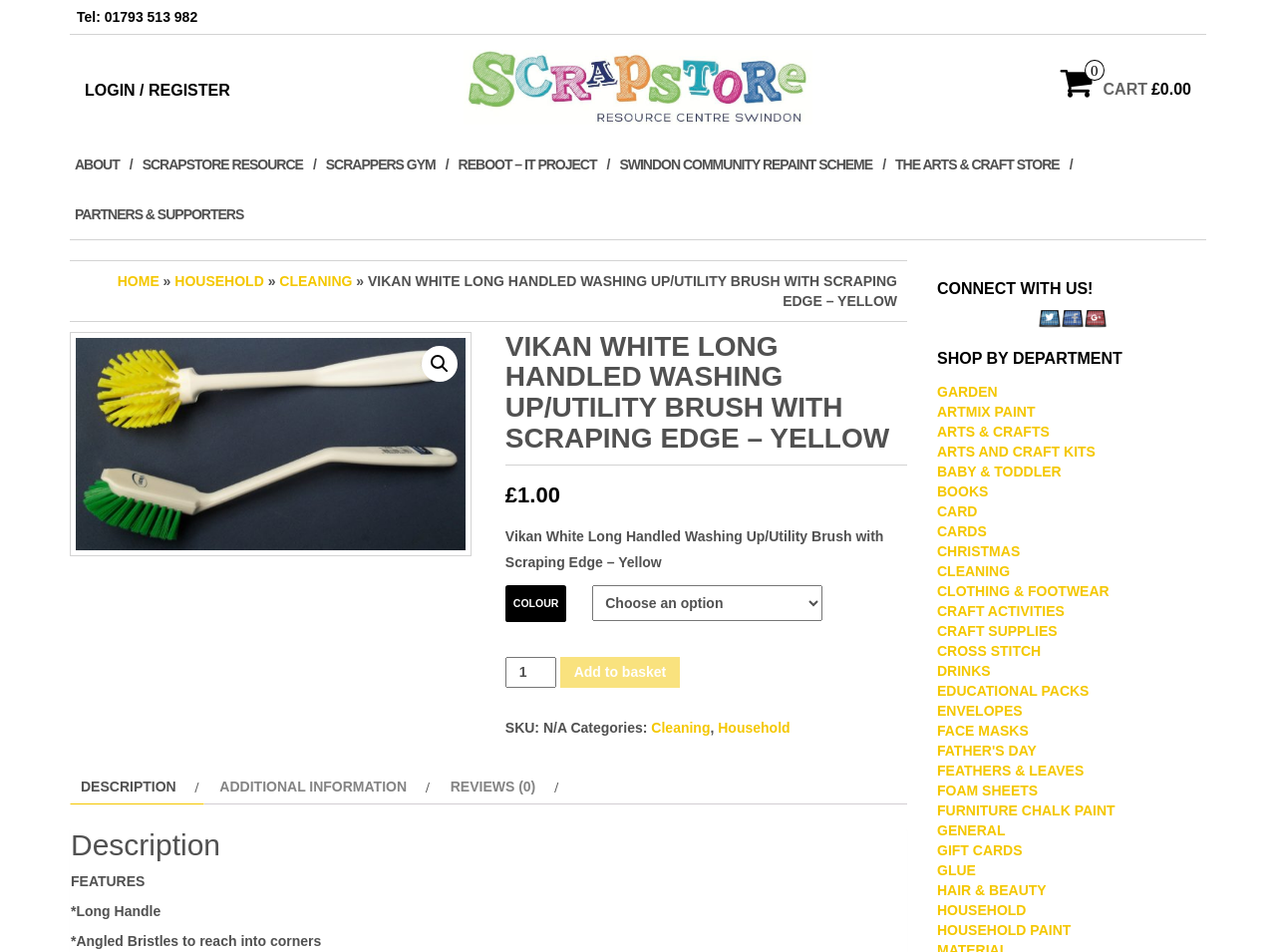Identify the bounding box coordinates of the region that should be clicked to execute the following instruction: "Click the 'LOGIN / REGISTER' link".

[0.066, 0.086, 0.18, 0.104]